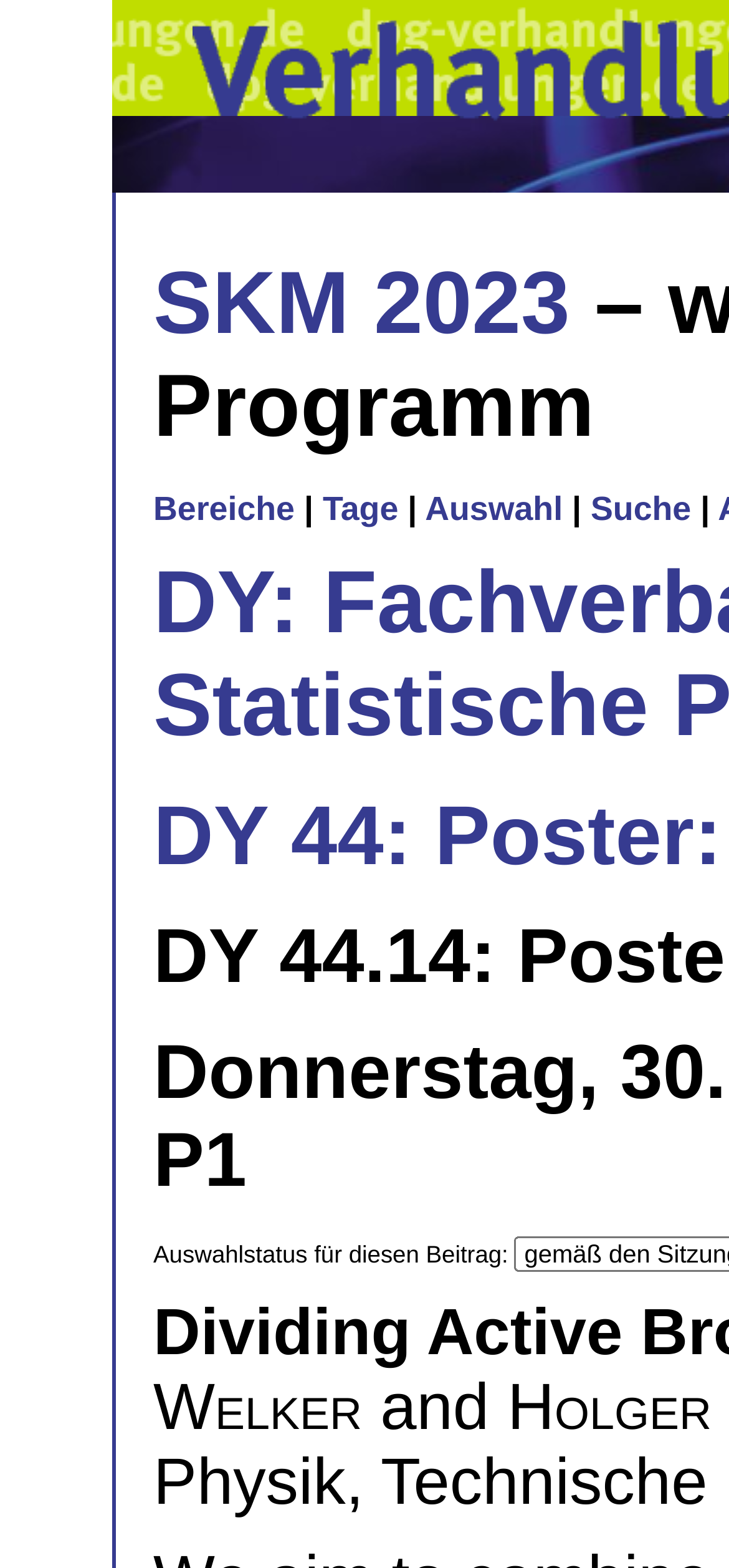Determine the webpage's heading and output its text content.

SKM 2023 – wissenschaftliches Programm